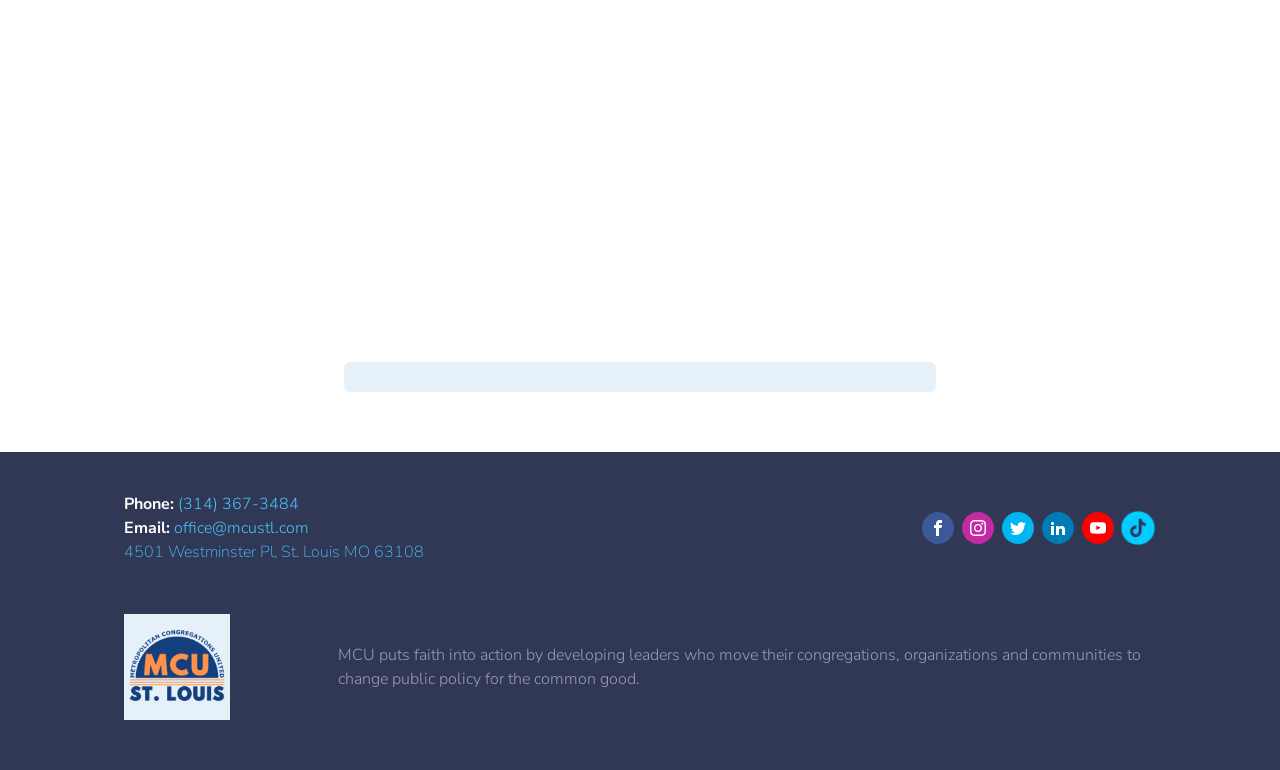What is the logo of MCU?
Identify the answer in the screenshot and reply with a single word or phrase.

Blue and Orange logo